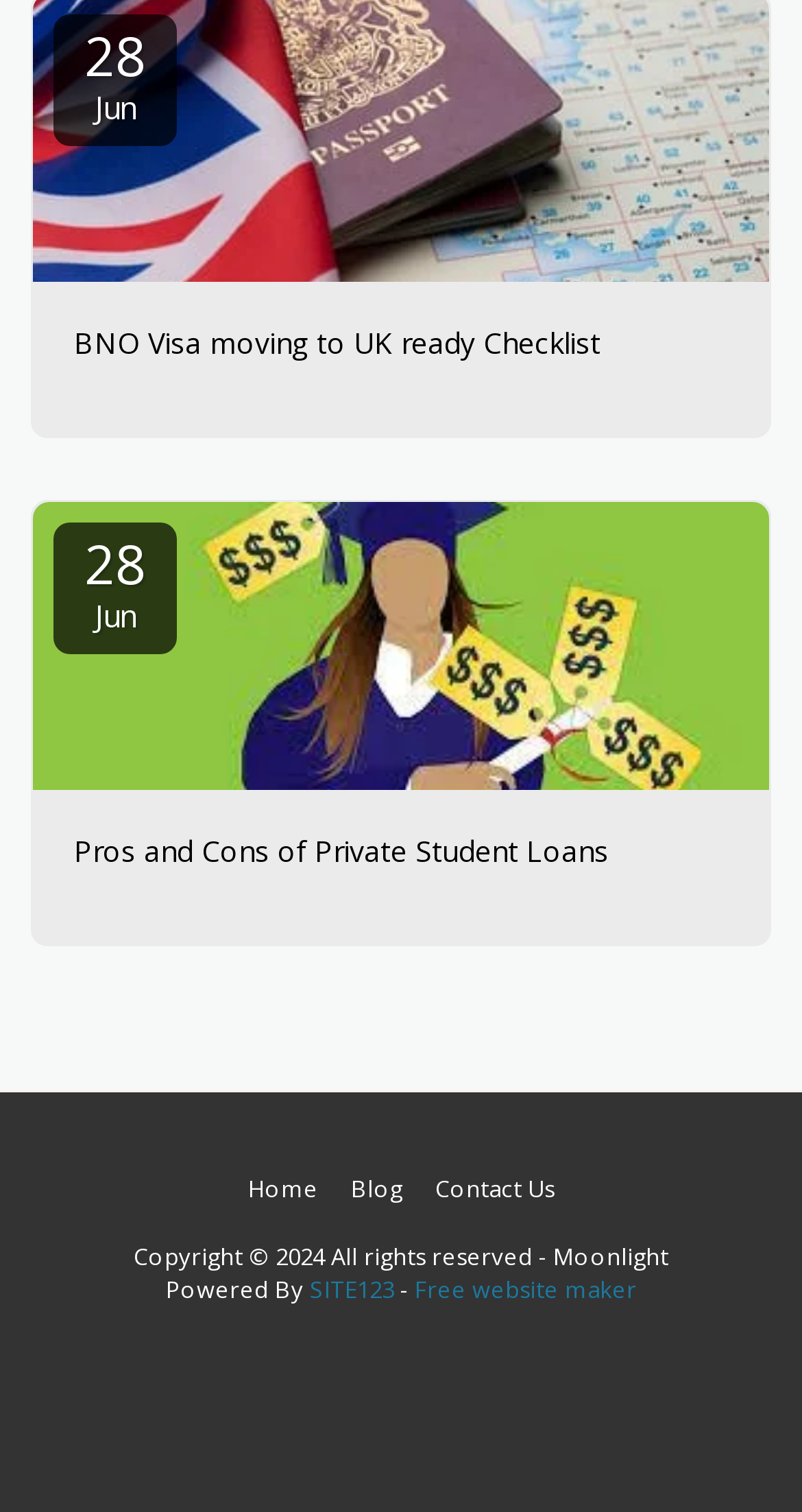How many links are in the navigation menu?
Give a one-word or short phrase answer based on the image.

3